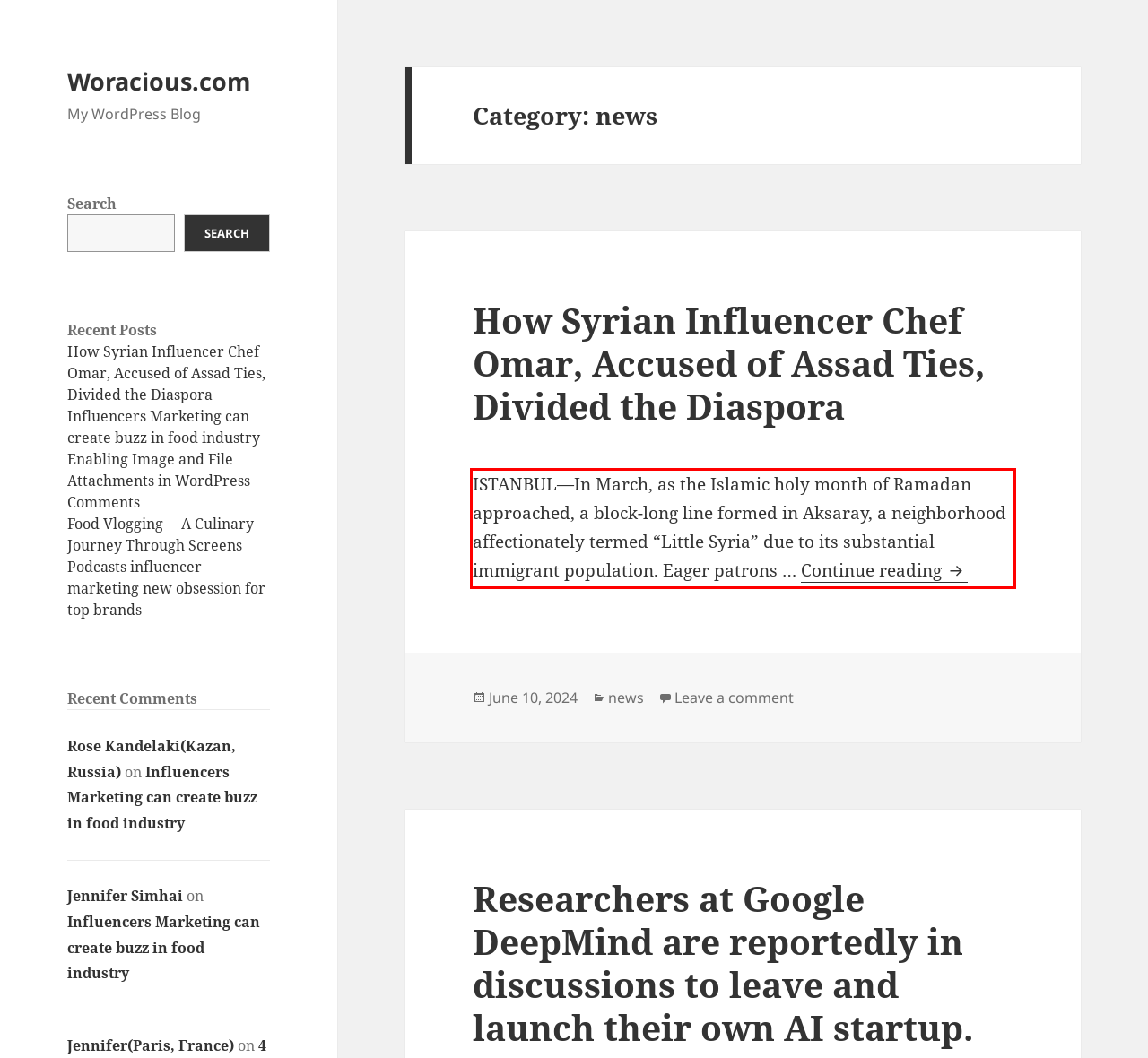Please extract the text content from the UI element enclosed by the red rectangle in the screenshot.

ISTANBUL—In March, as the Islamic holy month of Ramadan approached, a block-long line formed in Aksaray, a neighborhood affectionately termed “Little Syria” due to its substantial immigrant population. Eager patrons … Continue reading How Syrian Influencer Chef Omar, Accused of Assad Ties, Divided the Diaspora